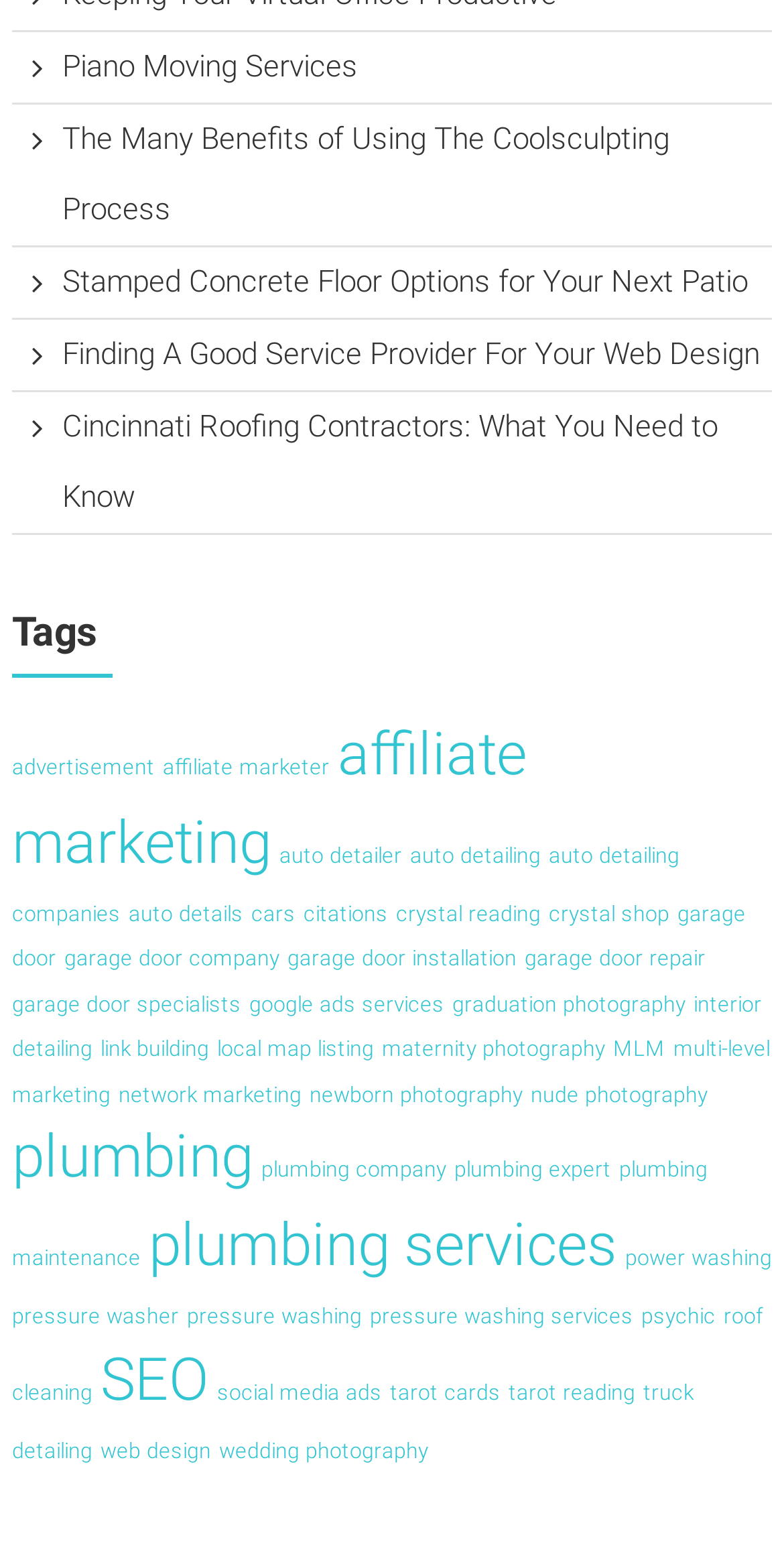What is the category of the link 'power washing'?
Based on the image, provide your answer in one word or phrase.

Cleaning